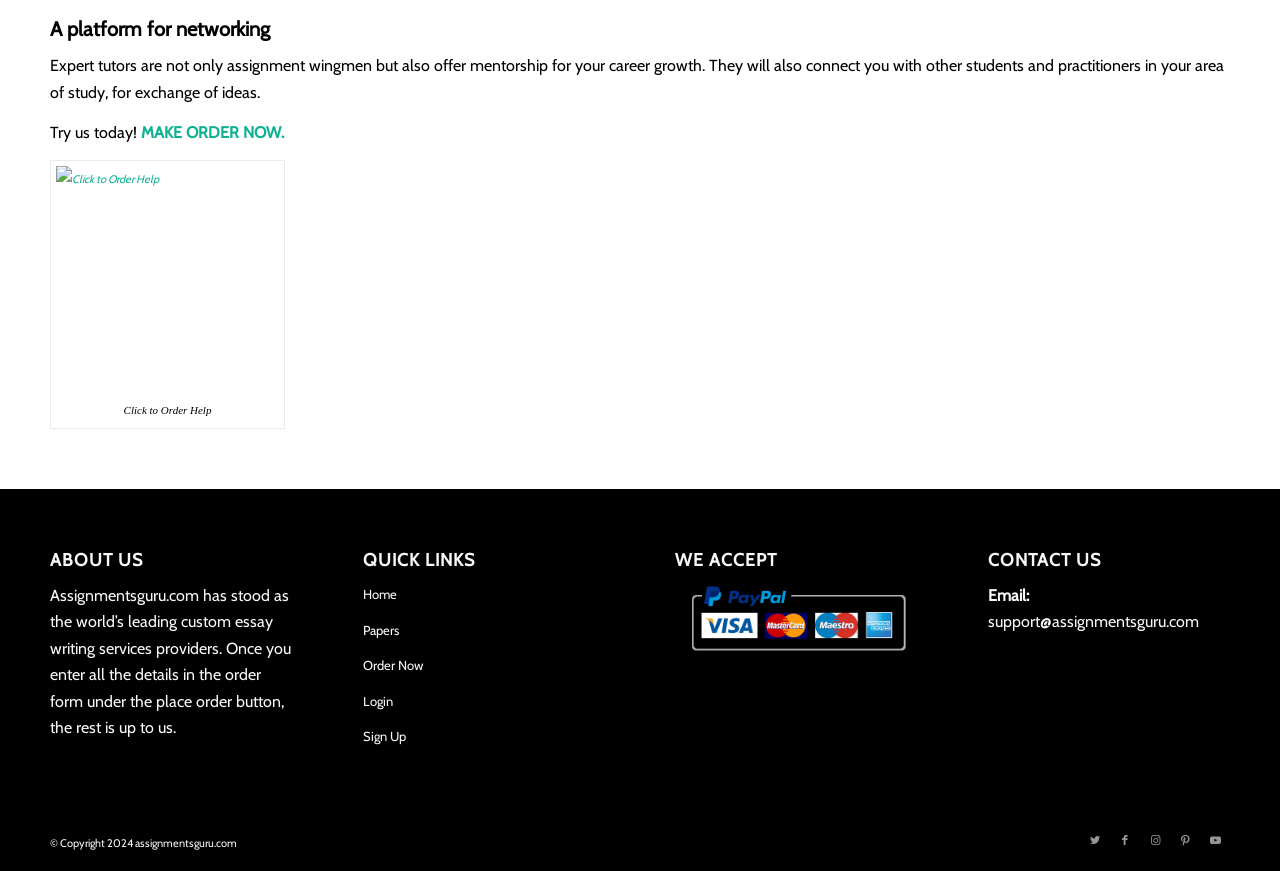How can I place an order on this website?
Identify the answer in the screenshot and reply with a single word or phrase.

Click 'MAKE ORDER NOW' or 'Click to Order Help'